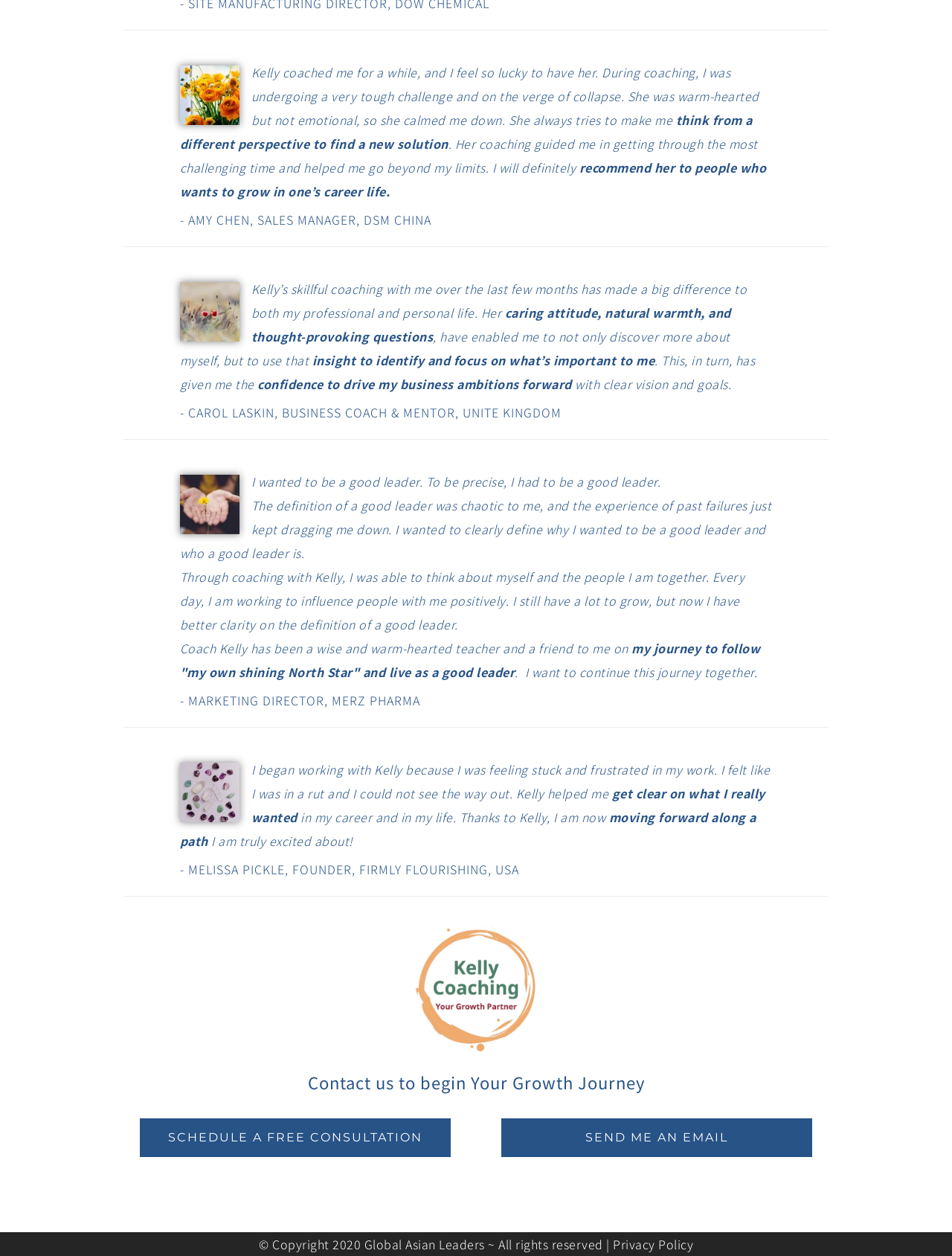Provide the bounding box coordinates of the HTML element this sentence describes: "Send me an email". The bounding box coordinates consist of four float numbers between 0 and 1, i.e., [left, top, right, bottom].

[0.526, 0.896, 0.854, 0.912]